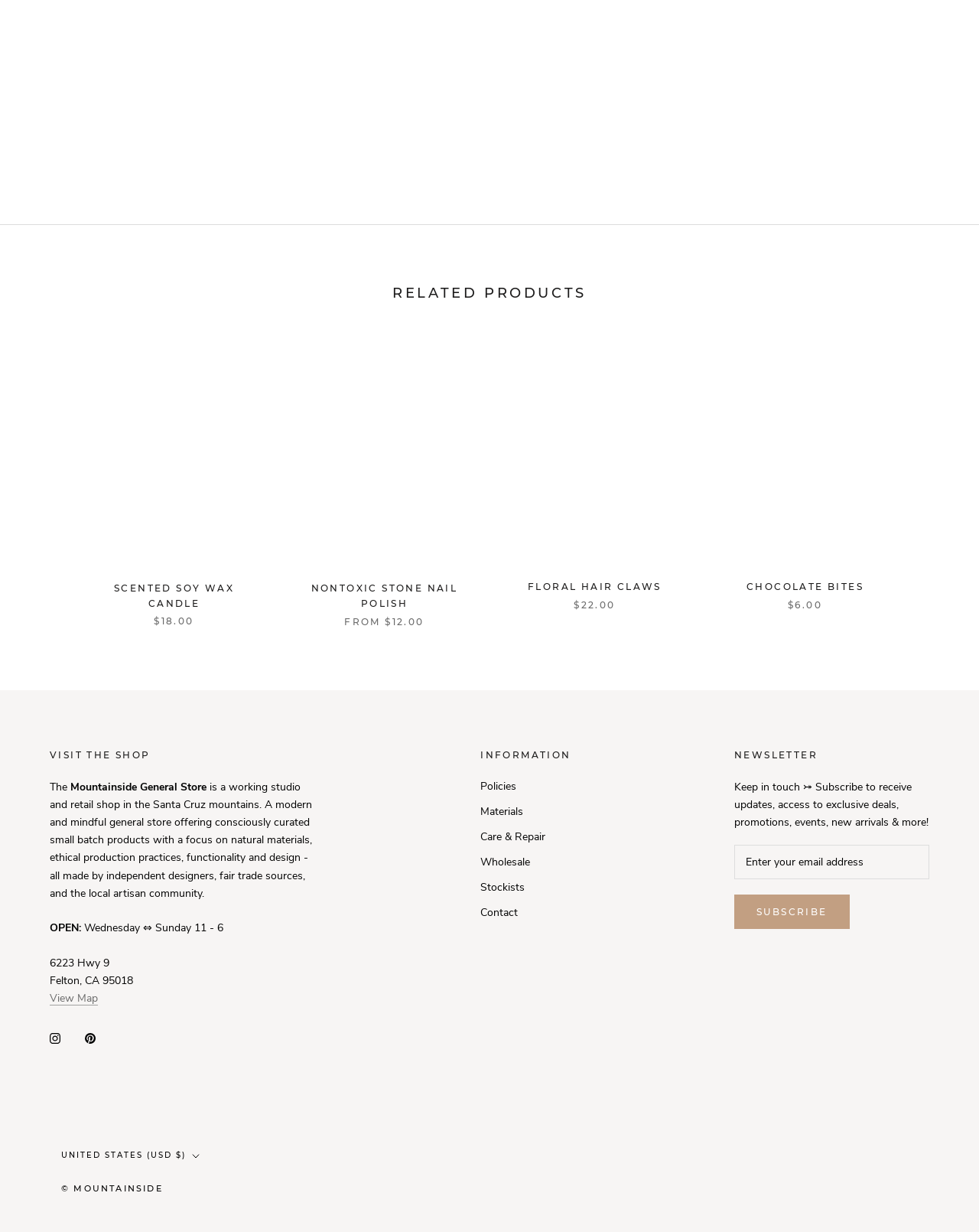What is the name of the store?
Provide a well-explained and detailed answer to the question.

I found the answer by looking at the contentinfo section of the webpage, where it says 'The Mountainside General Store is a working studio and retail shop...'.